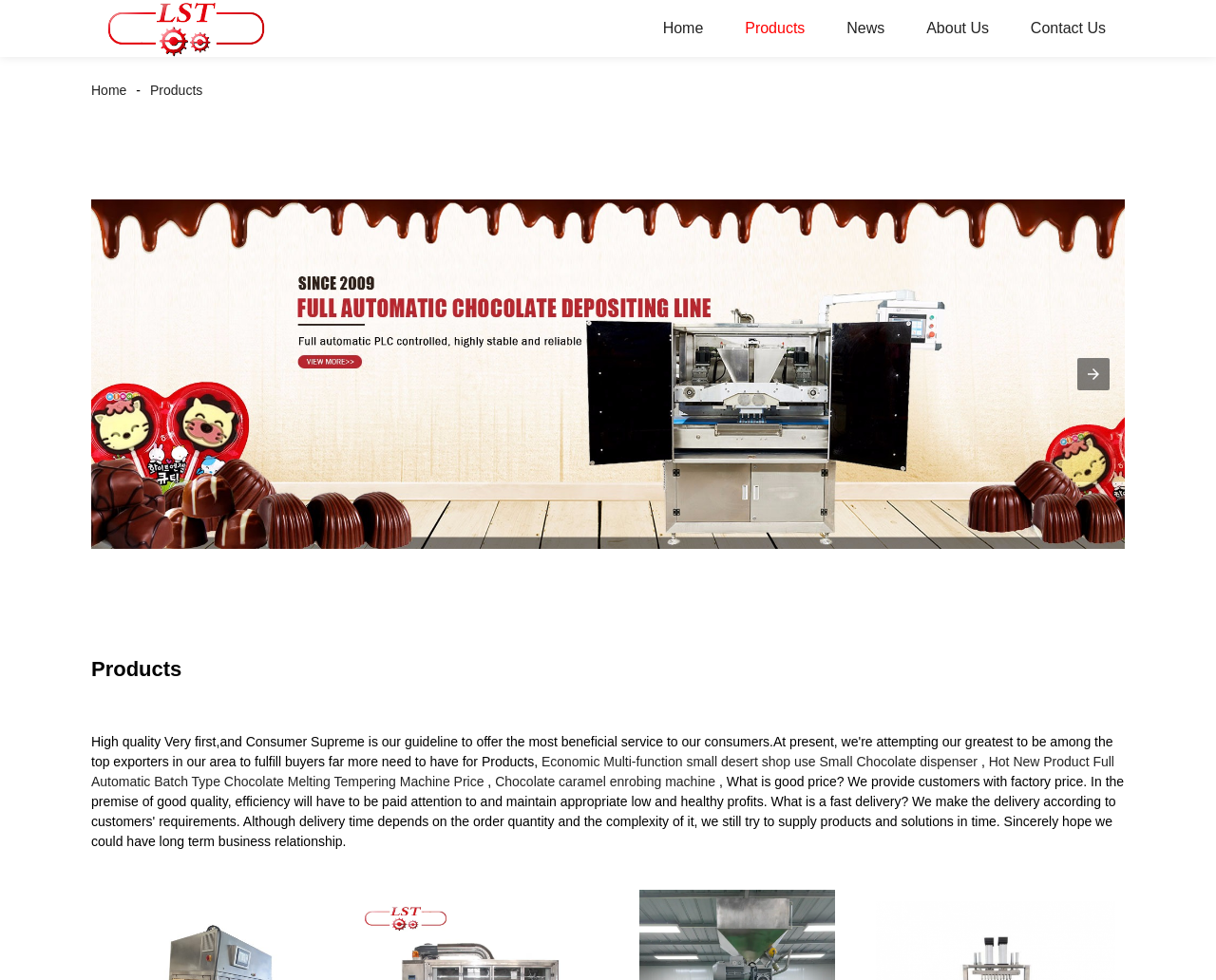Can you specify the bounding box coordinates for the region that should be clicked to fulfill this instruction: "Read the News".

[0.681, 0.0, 0.743, 0.058]